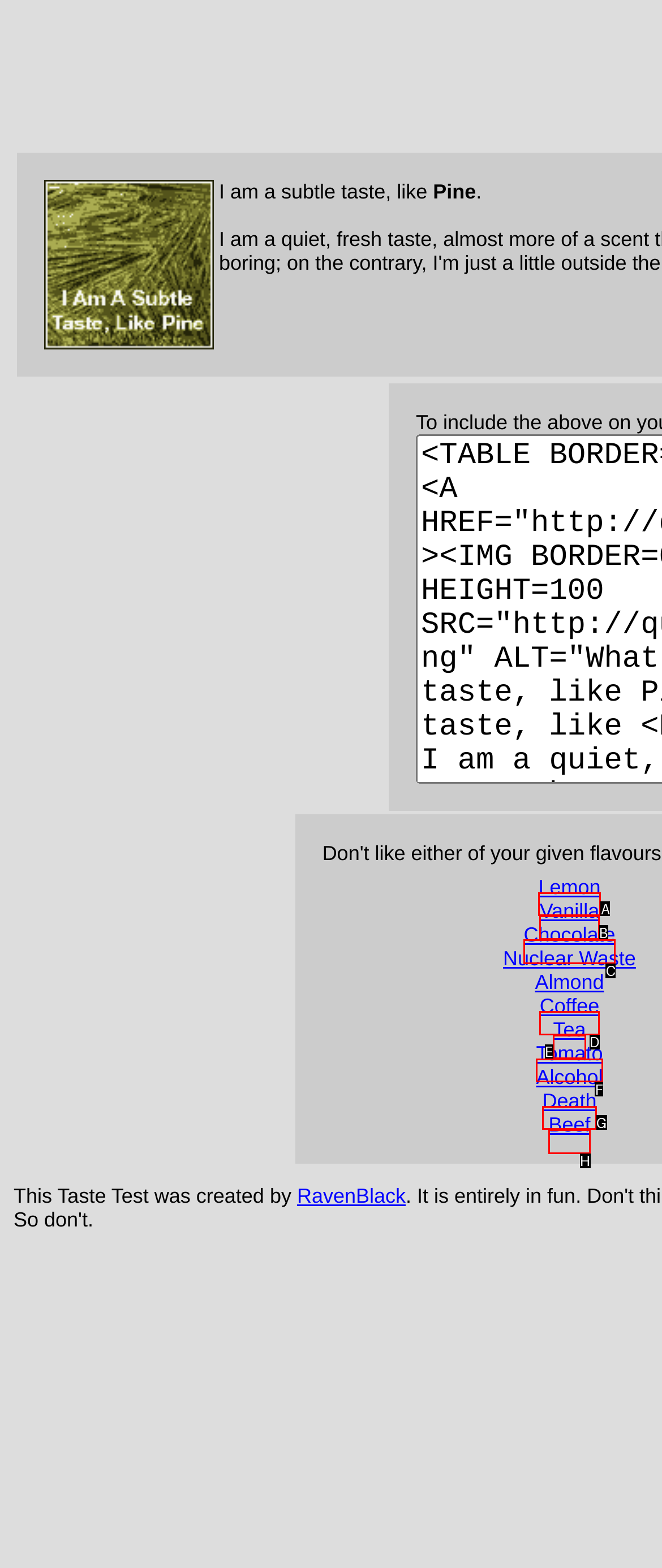Choose the option that aligns with the description: Lemon
Respond with the letter of the chosen option directly.

A